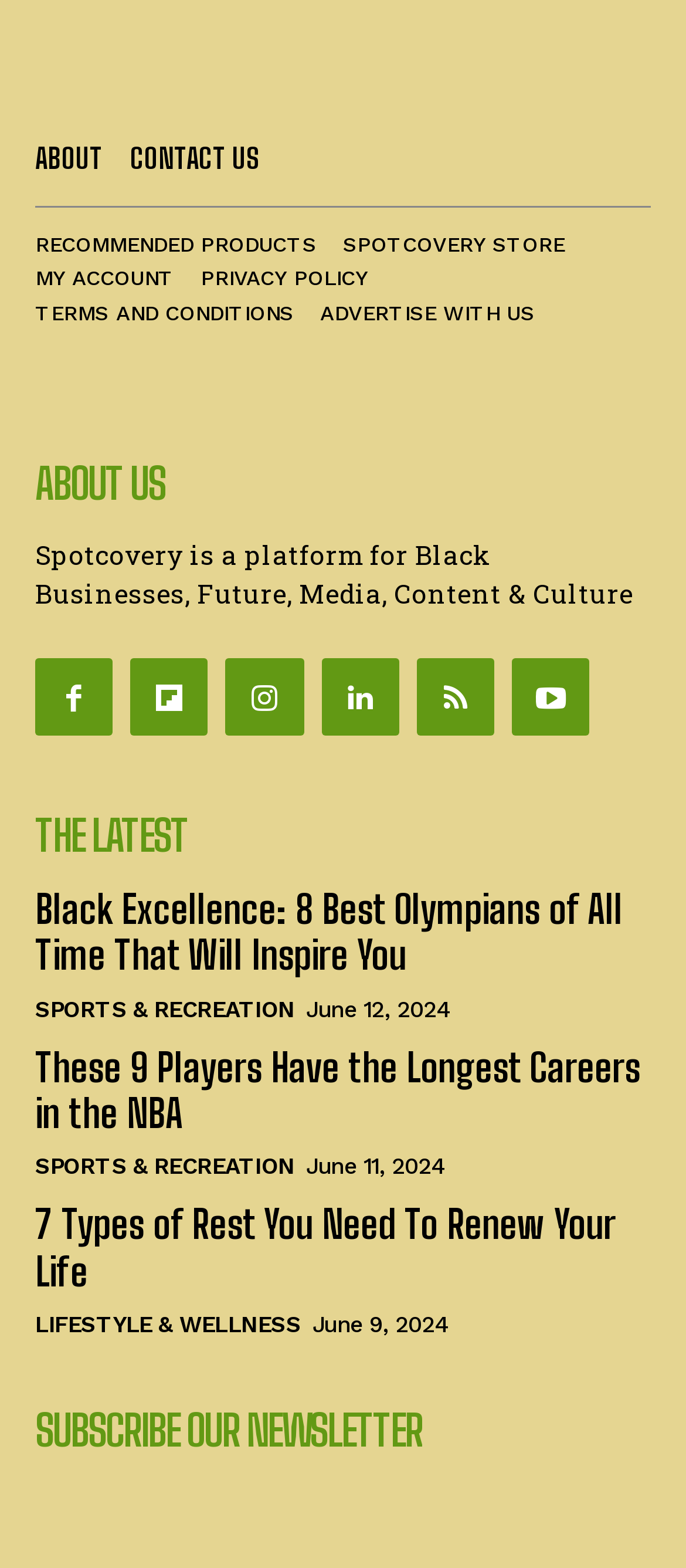Find the bounding box coordinates for the UI element that matches this description: "Recommended Products".

[0.051, 0.146, 0.462, 0.168]